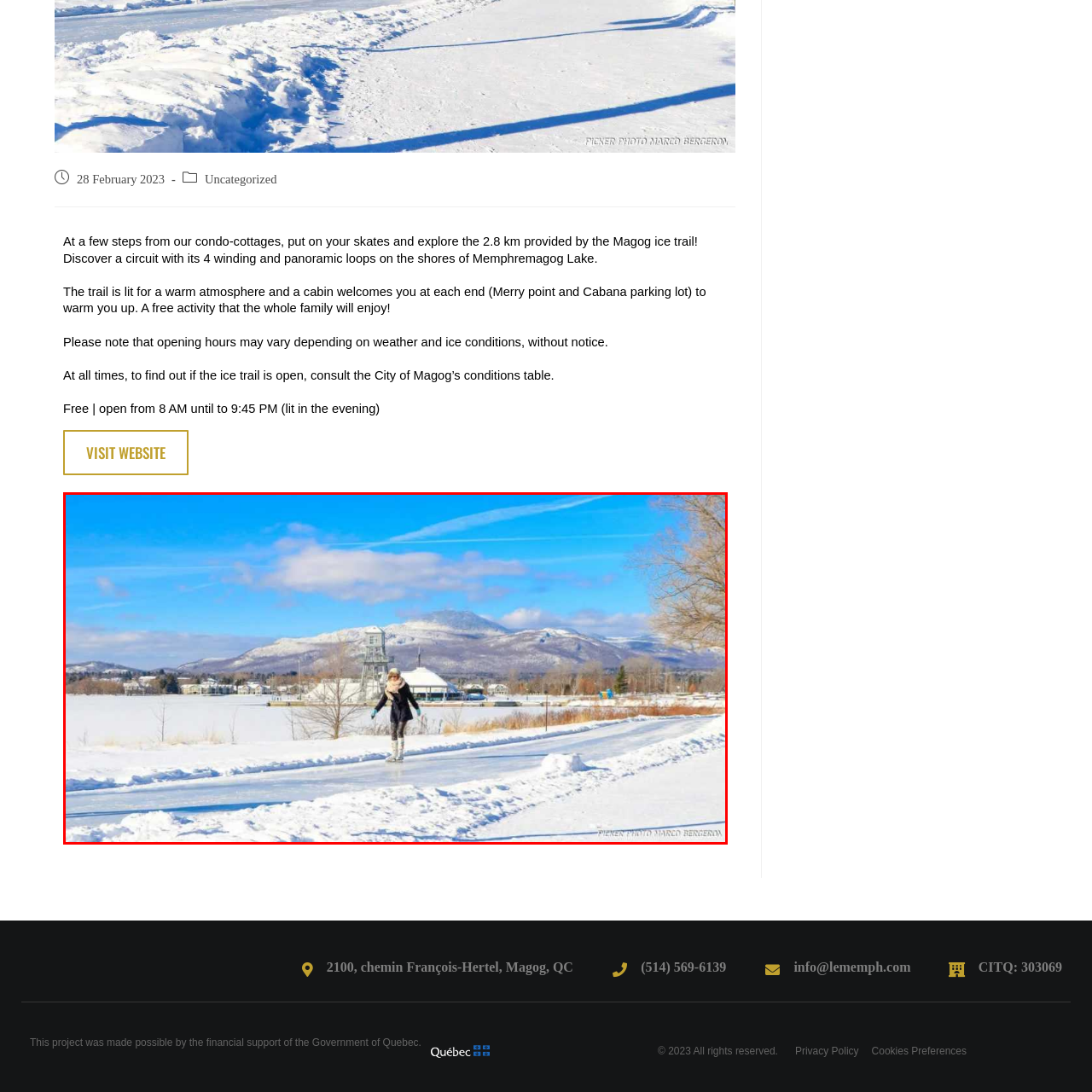Examine the image highlighted by the red boundary, Is the ice trail part of a larger circuit? Provide your answer in a single word or phrase.

Yes